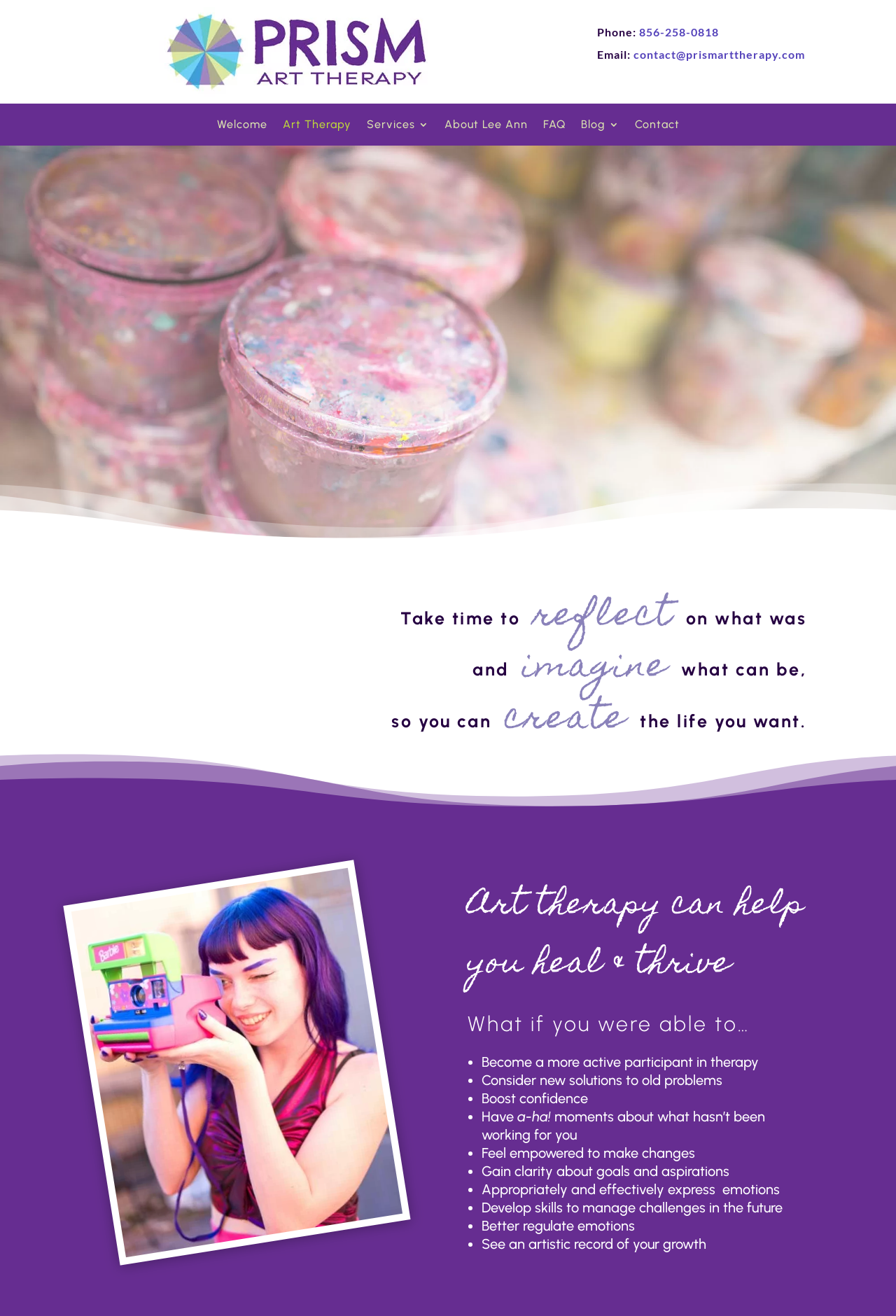Indicate the bounding box coordinates of the clickable region to achieve the following instruction: "Read the 'Blog'."

[0.648, 0.091, 0.691, 0.103]